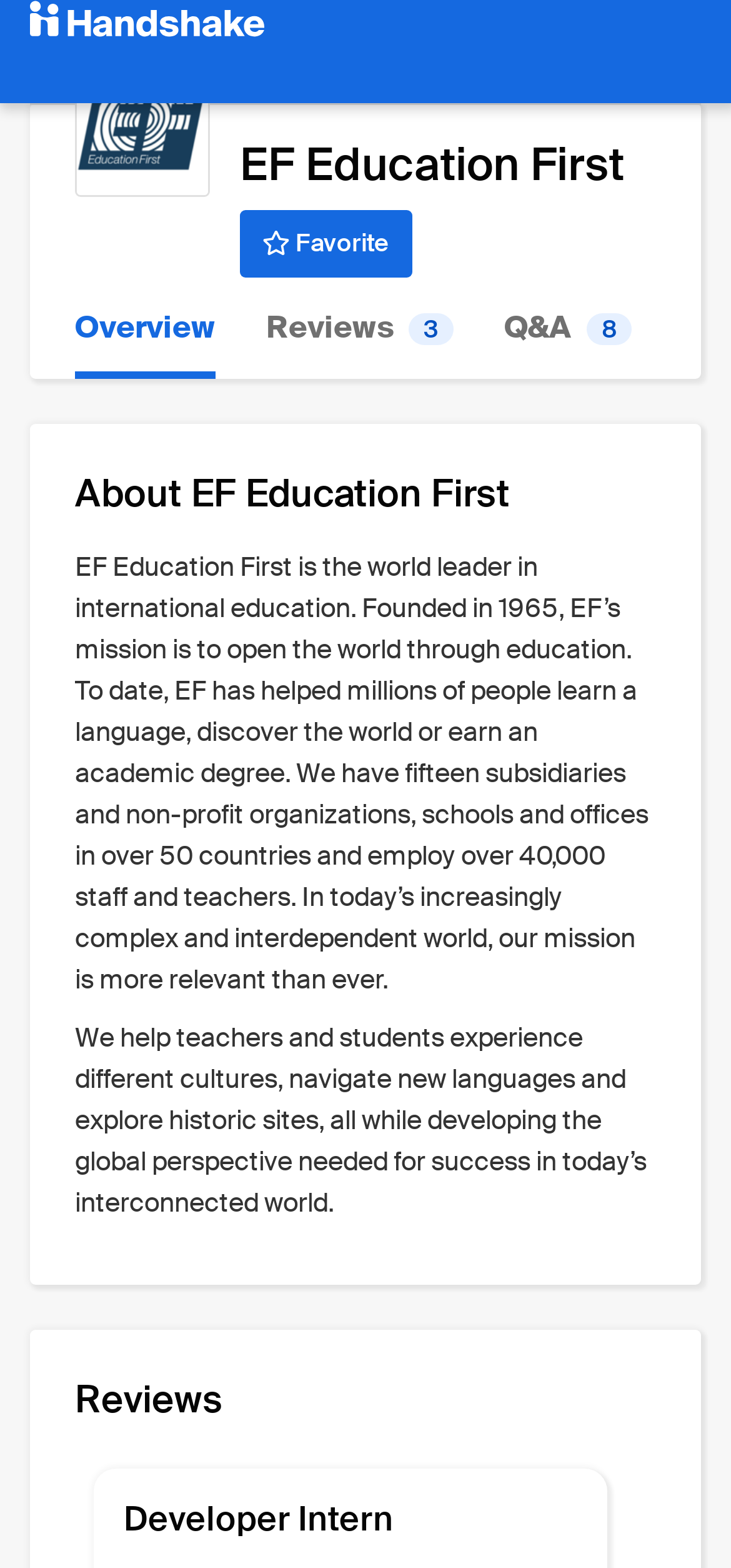Using the webpage screenshot, locate the HTML element that fits the following description and provide its bounding box: "Q&A 8".

[0.69, 0.177, 0.864, 0.242]